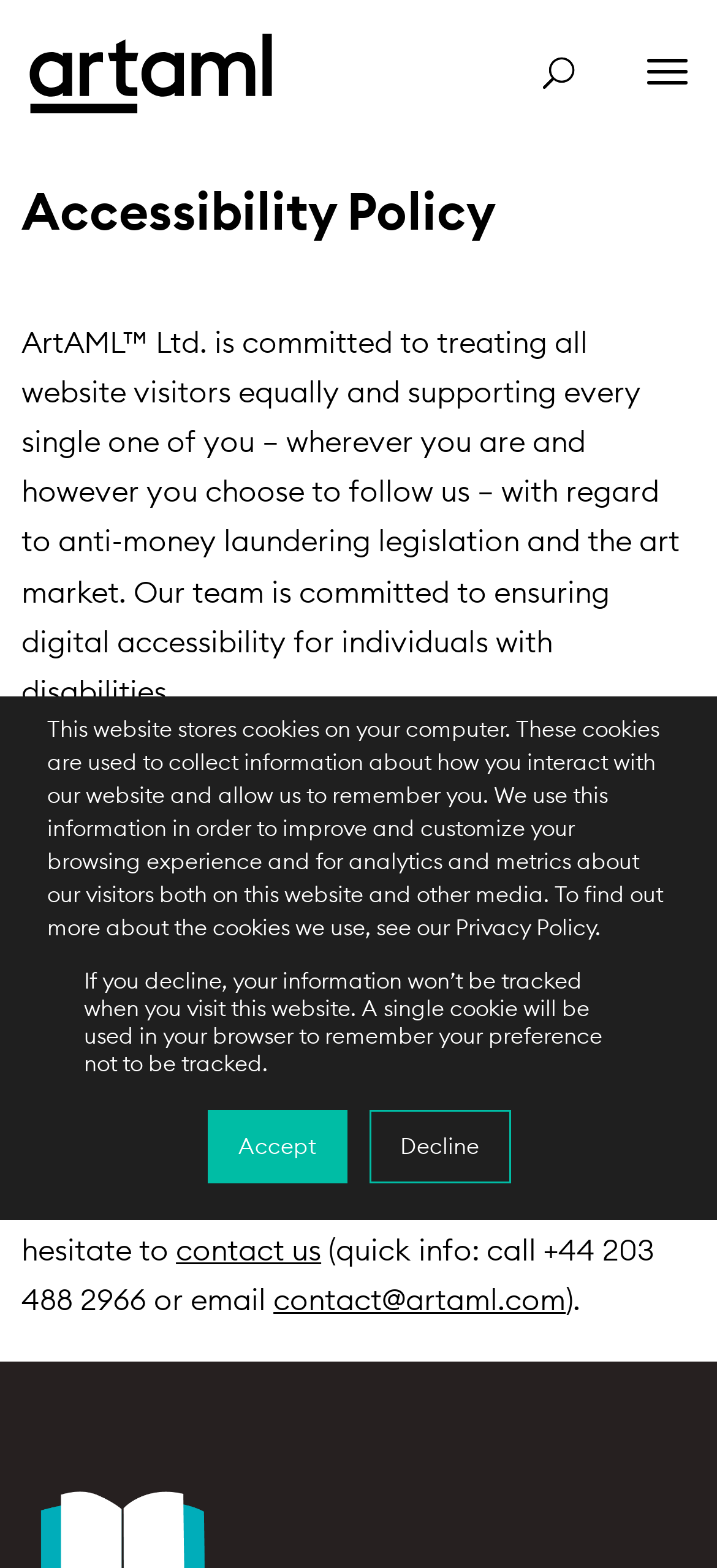Answer the question using only a single word or phrase: 
What is the position of the 'Accept' button?

Below the cookie policy text